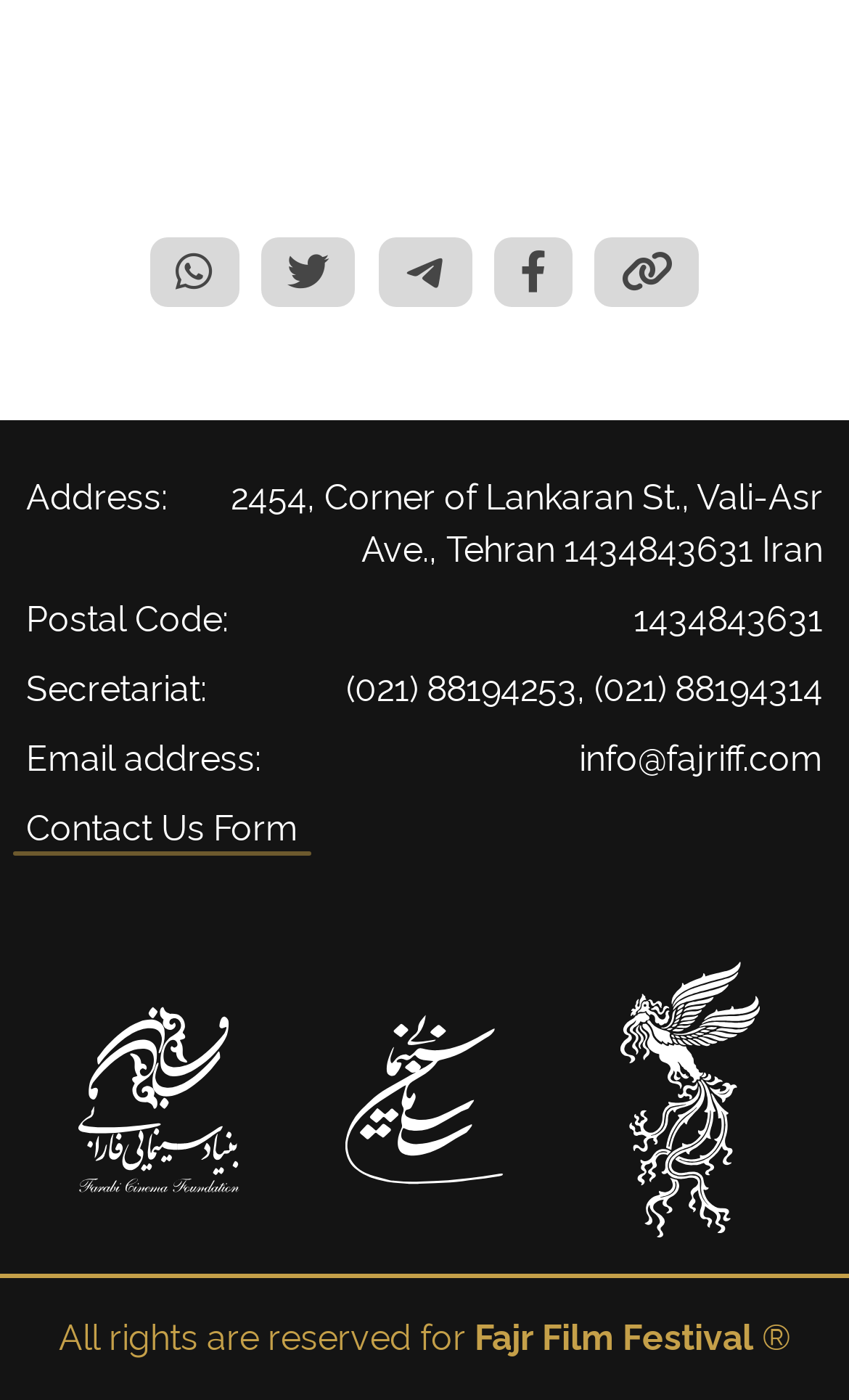Please find the bounding box coordinates of the section that needs to be clicked to achieve this instruction: "Share on WhatsApp".

[0.176, 0.169, 0.281, 0.22]